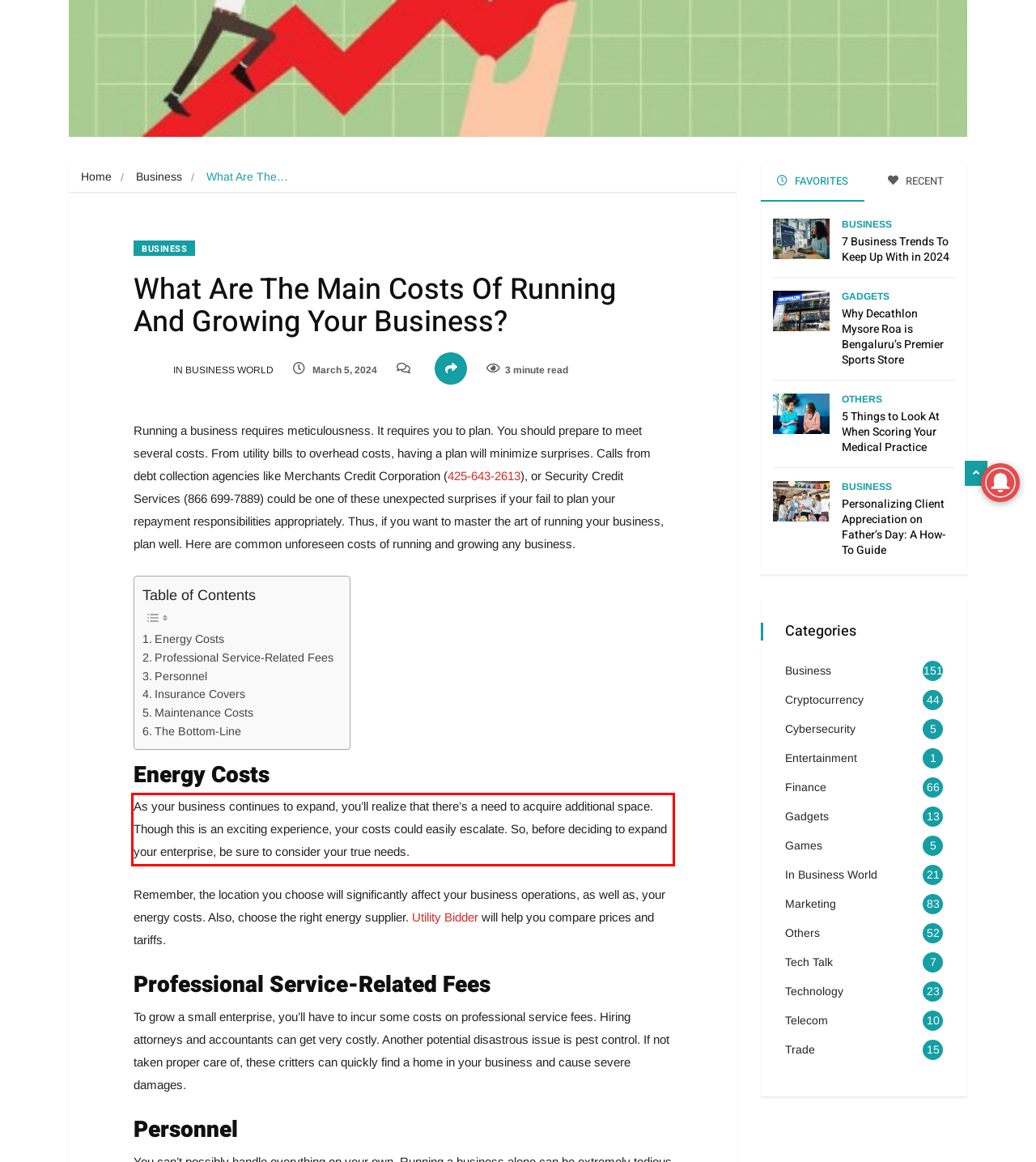Within the provided webpage screenshot, find the red rectangle bounding box and perform OCR to obtain the text content.

As your business continues to expand, you’ll realize that there’s a need to acquire additional space. Though this is an exciting experience, your costs could easily escalate. So, before deciding to expand your enterprise, be sure to consider your true needs.